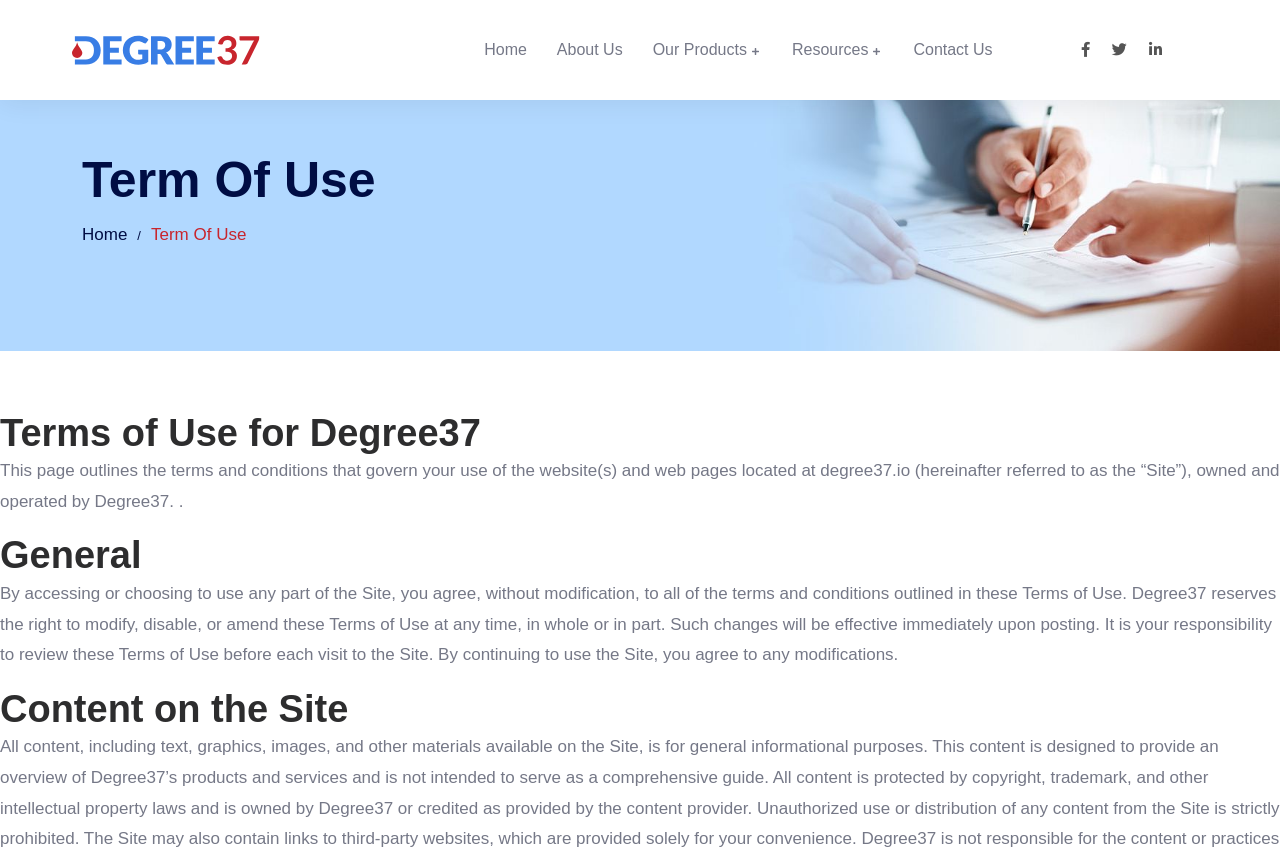Please answer the following question using a single word or phrase: 
What is the user's responsibility regarding the Terms of Use?

Review before each visit